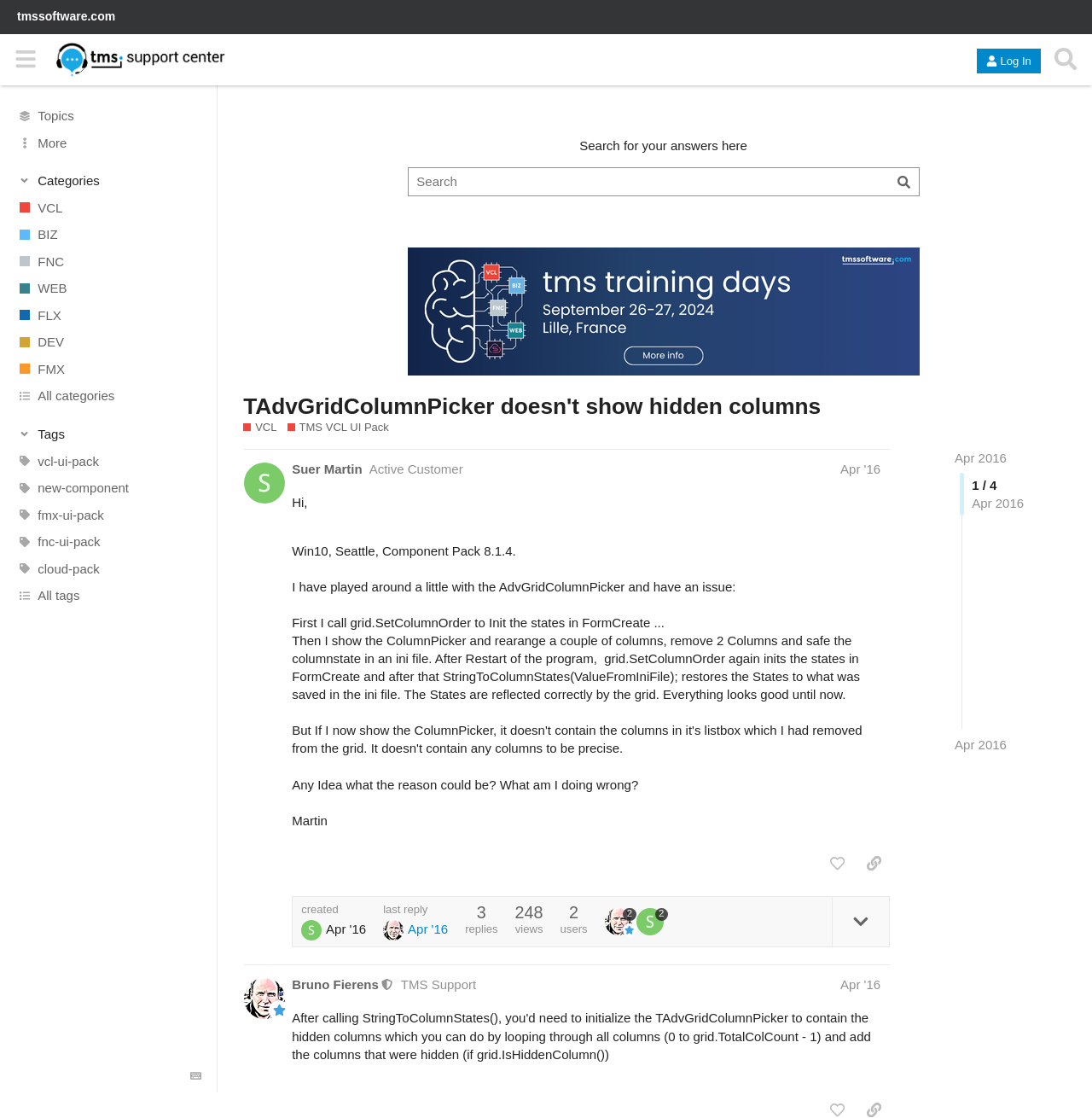Find the bounding box coordinates of the area to click in order to follow the instruction: "Click on the 'Log In' button".

[0.895, 0.043, 0.953, 0.065]